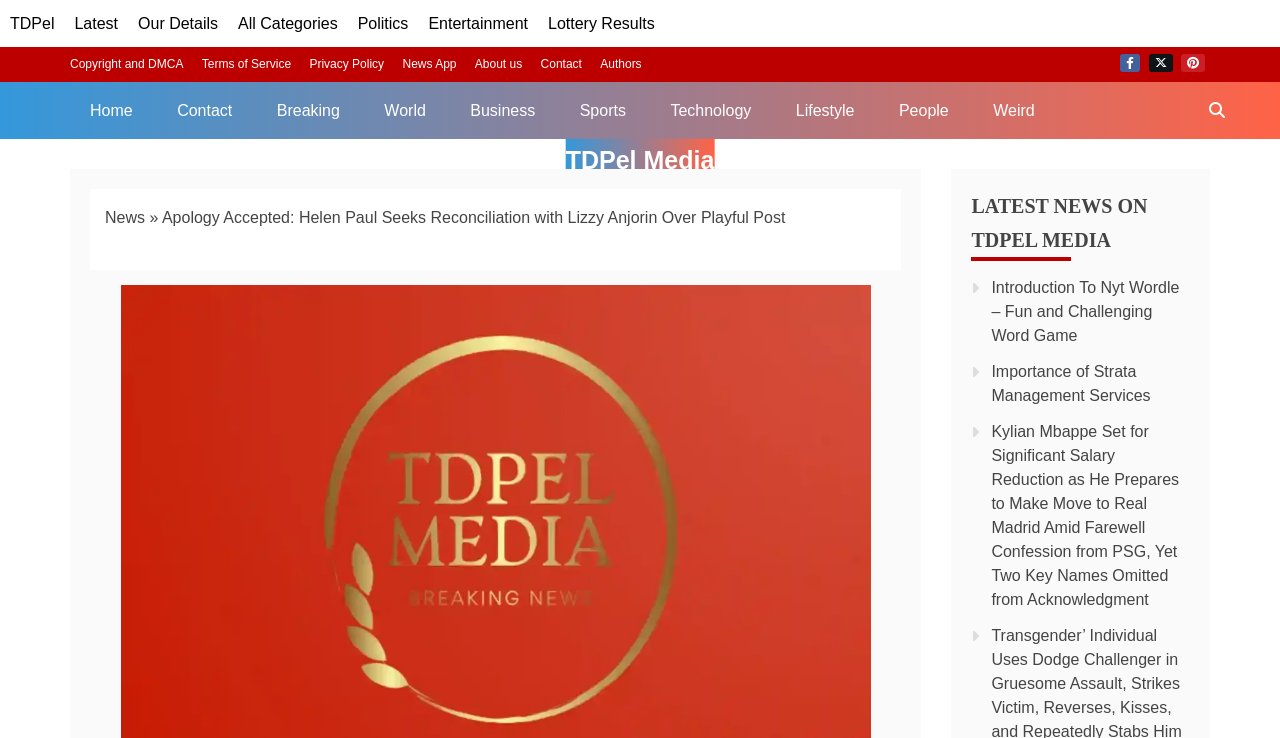What is the topic of the news article?
Look at the screenshot and provide an in-depth answer.

I looked at the breadcrumbs navigation section and found the text 'Apology Accepted: Helen Paul Seeks Reconciliation with Lizzy Anjorin Over Playful Post', which suggests that the news article is about Helen Paul and Lizzy Anjorin.